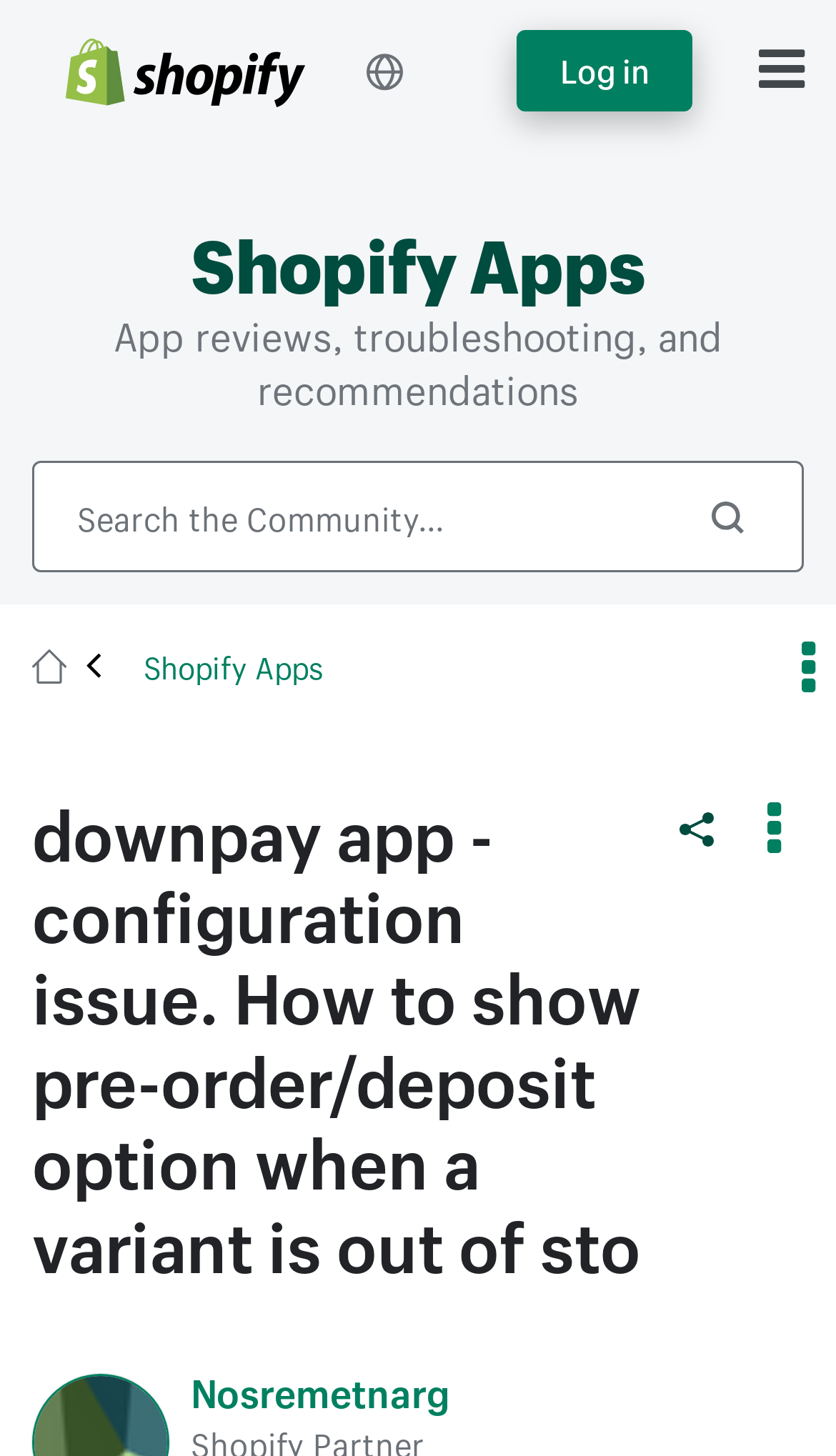How many links are in the breadcrumbs navigation?
Look at the image and respond to the question as thoroughly as possible.

I can see a breadcrumbs navigation section on the webpage, and it contains one link with the text ' Shopify Apps'.